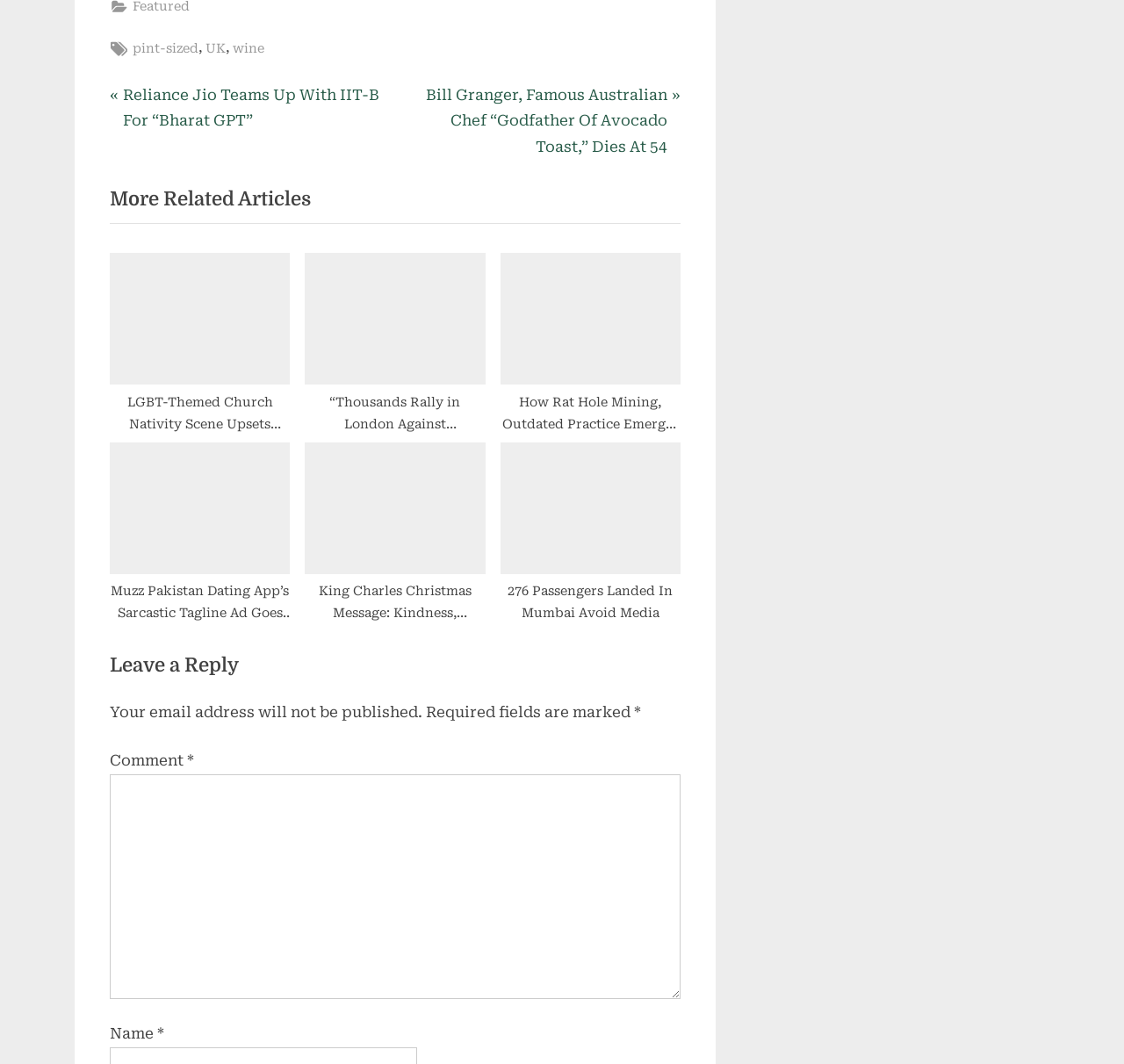Bounding box coordinates are given in the format (top-left x, top-left y, bottom-right x, bottom-right y). All values should be floating point numbers between 0 and 1. Provide the bounding box coordinate for the UI element described as: UK

[0.183, 0.035, 0.201, 0.056]